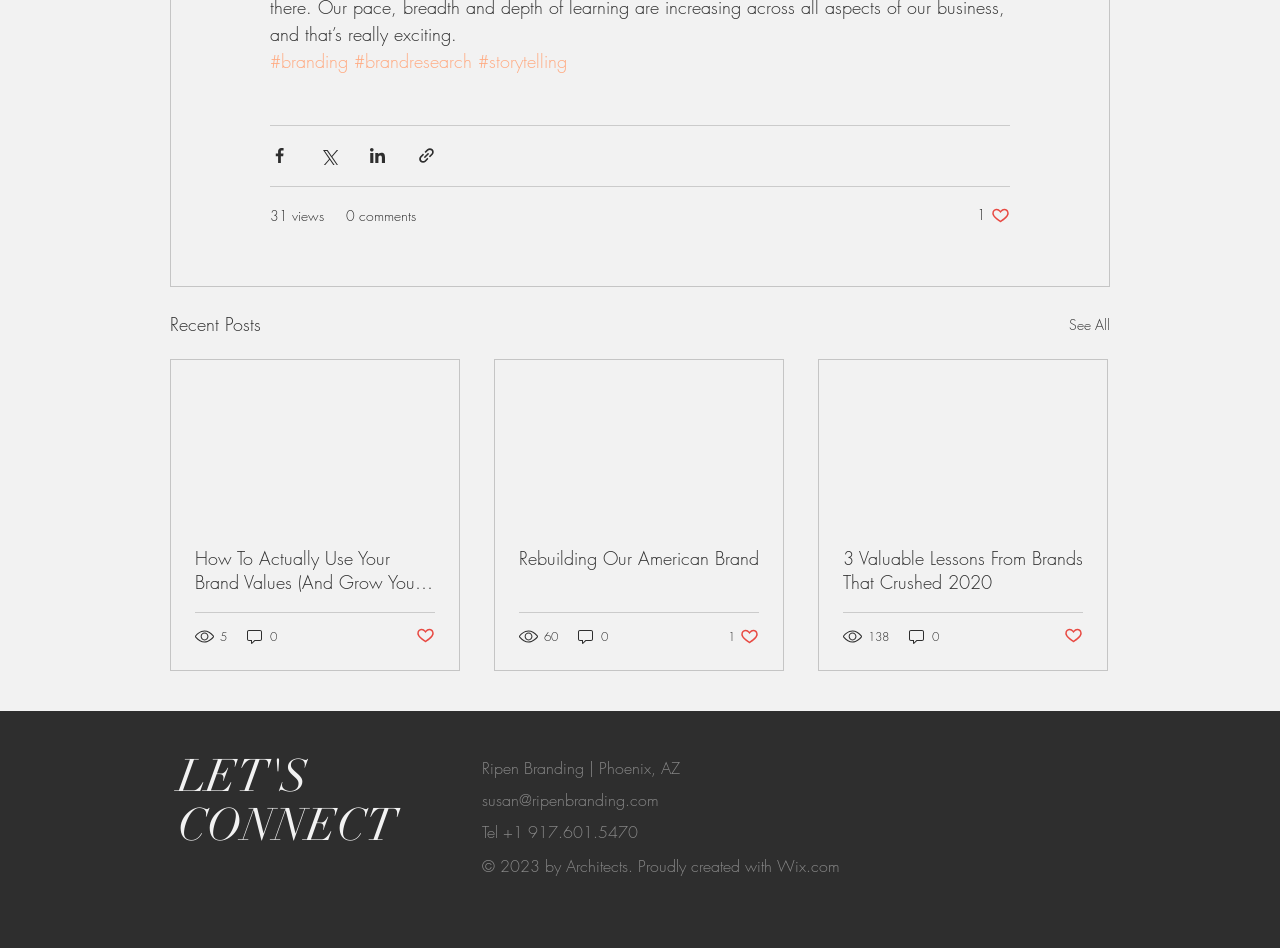What is the name of the company?
Look at the image and respond with a one-word or short-phrase answer.

Ripen Branding